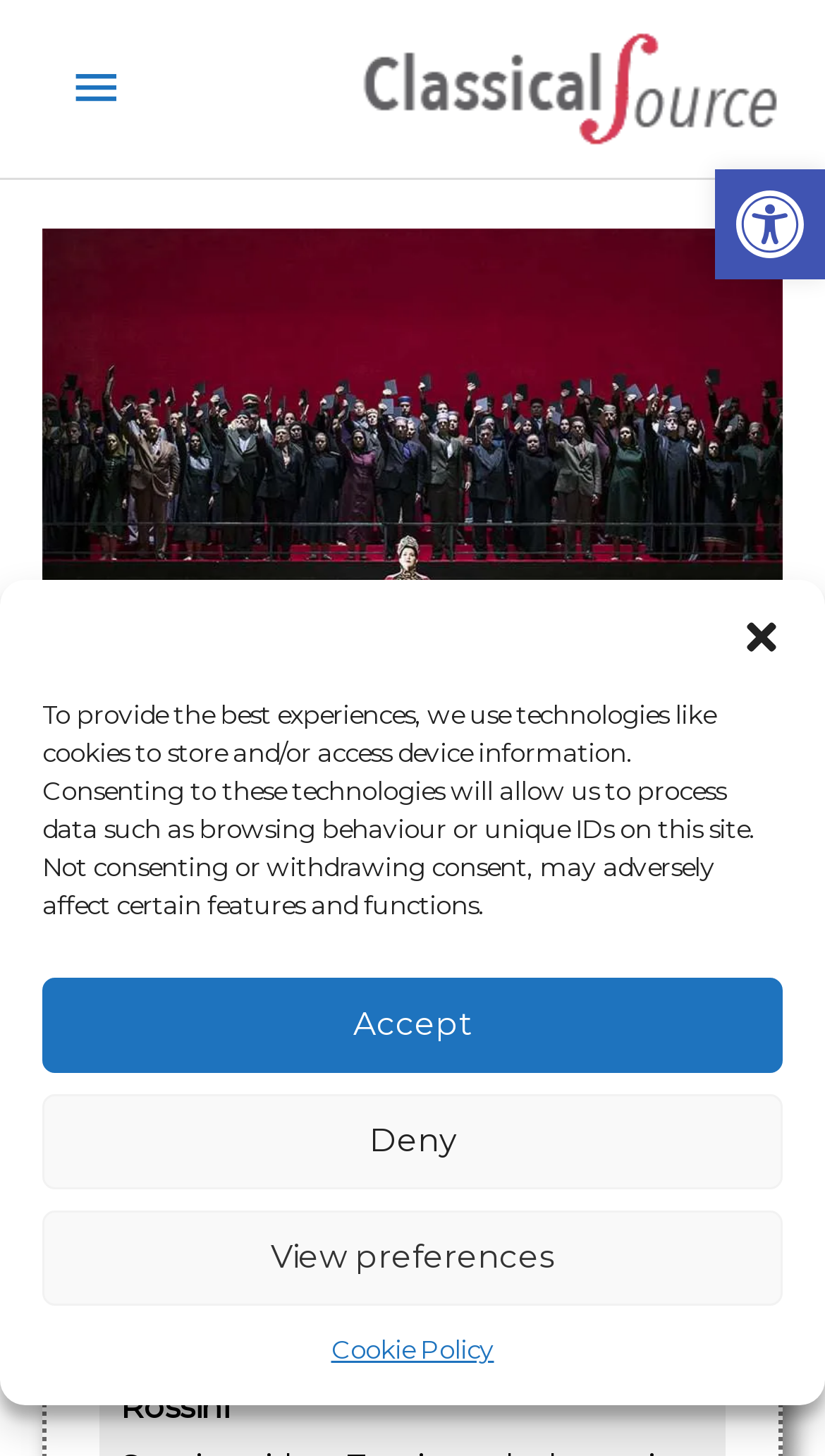Identify the main title of the webpage and generate its text content.

The Royal Opera – Rossini’s Semiramide – Joyce DiDonato, Lawrence Brownlee, Daniela Barcellona; directed by David Alden; conducted by Antonio Pappano